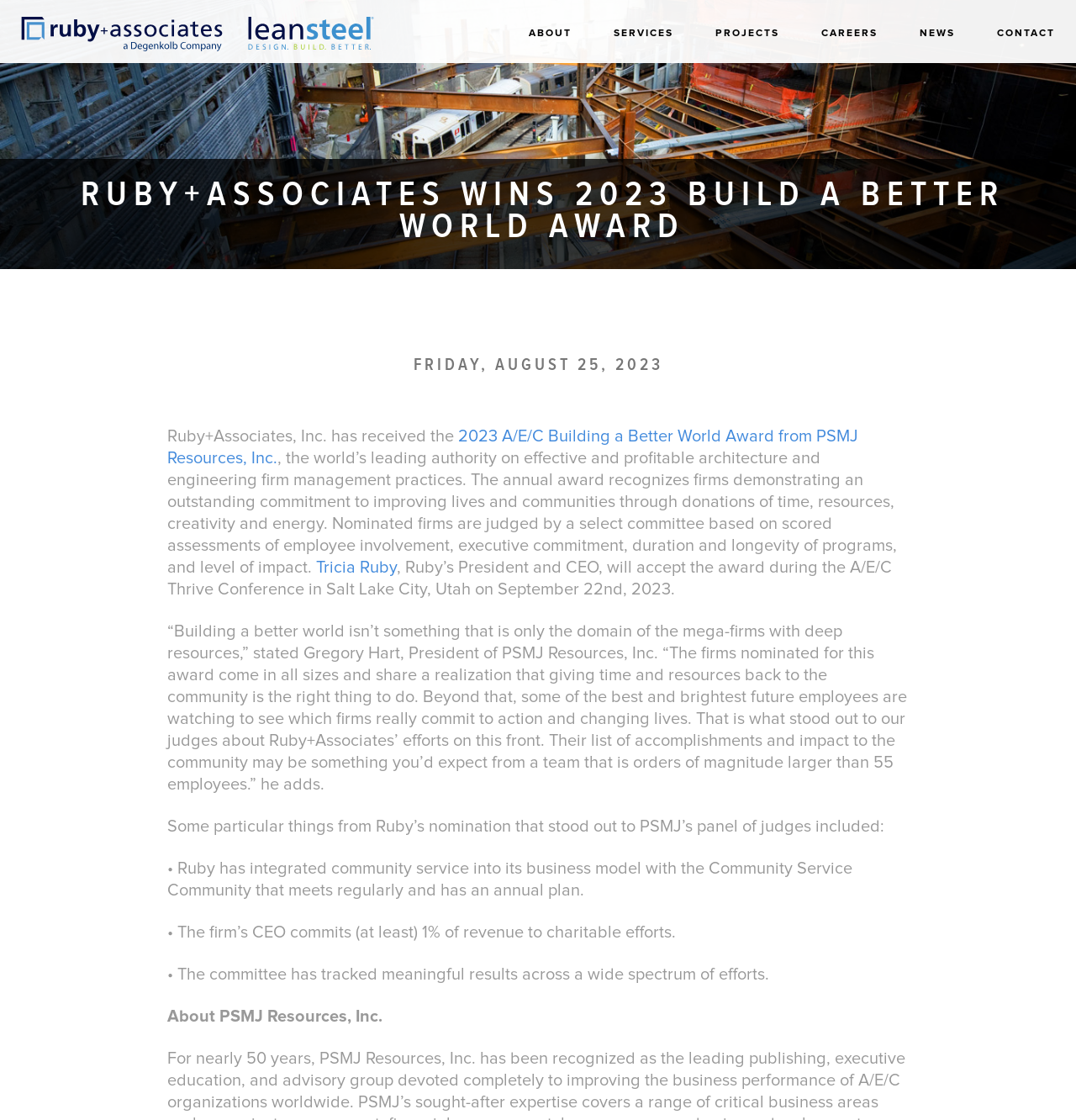Please find the bounding box coordinates (top-left x, top-left y, bottom-right x, bottom-right y) in the screenshot for the UI element described as follows: Services

[0.531, 0.0, 0.626, 0.038]